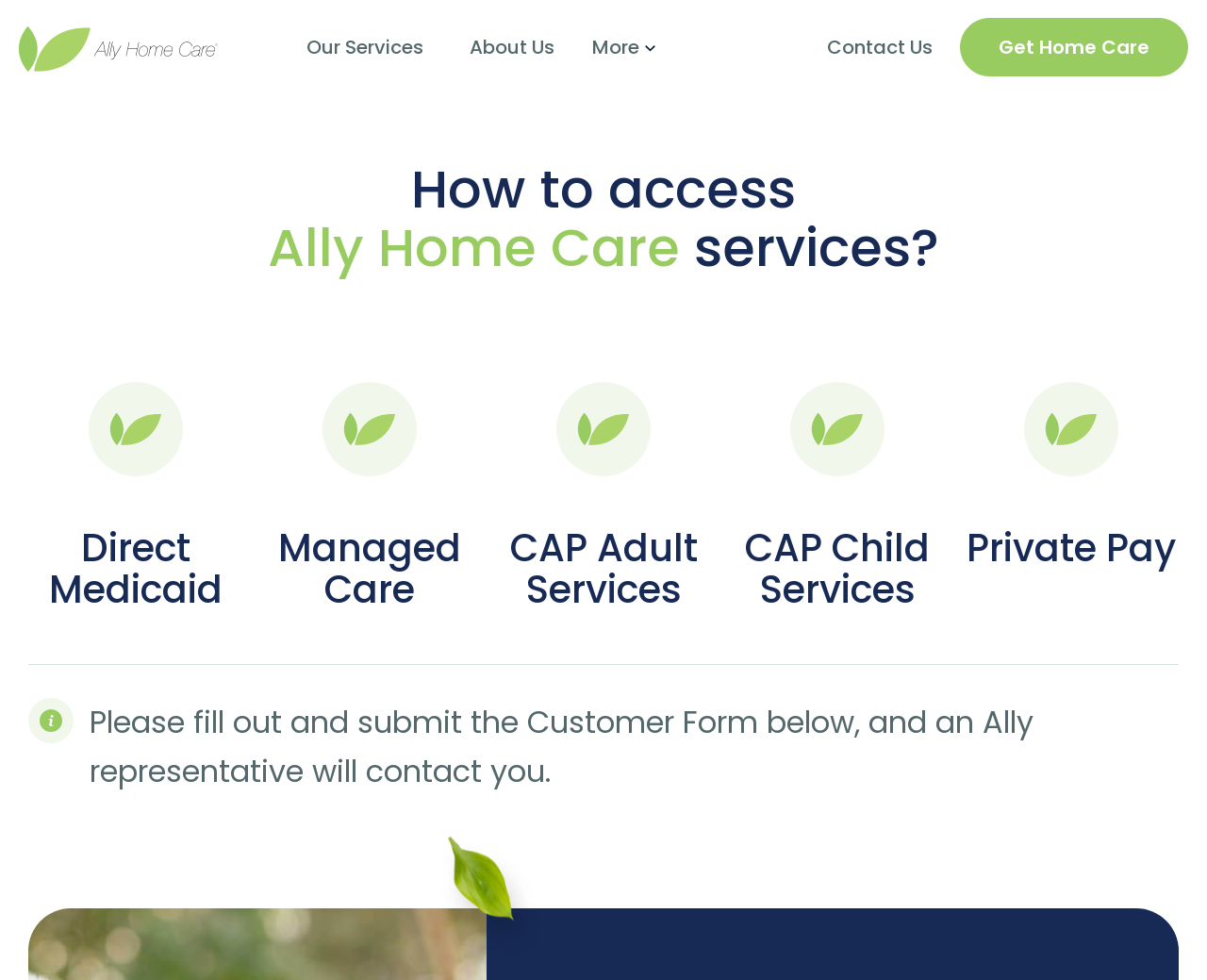Create a detailed description of the webpage's content and layout.

The webpage is about accessing Ally Home Care services. At the top left, there is a logo link. The navigation menu is located at the top, consisting of five links: "Our Services", "About Us", a dropdown menu with a "More" button, "Contact Us", and "Get Home Care". 

Below the navigation menu, there is a heading that asks "How to access Ally Home Care services?" followed by a series of sections, each consisting of an image and a heading. These sections are arranged horizontally and describe different services offered by Ally Home Care, including "Direct Medicaid", "Managed Care", "CAP Adult Services", "CAP Child Services", and "Private Pay". 

At the bottom left, there is a small image. Below the services sections, there is a paragraph of text that instructs users to fill out and submit the Customer Form, which is not shown in the accessibility tree, and an Ally representative will contact them.